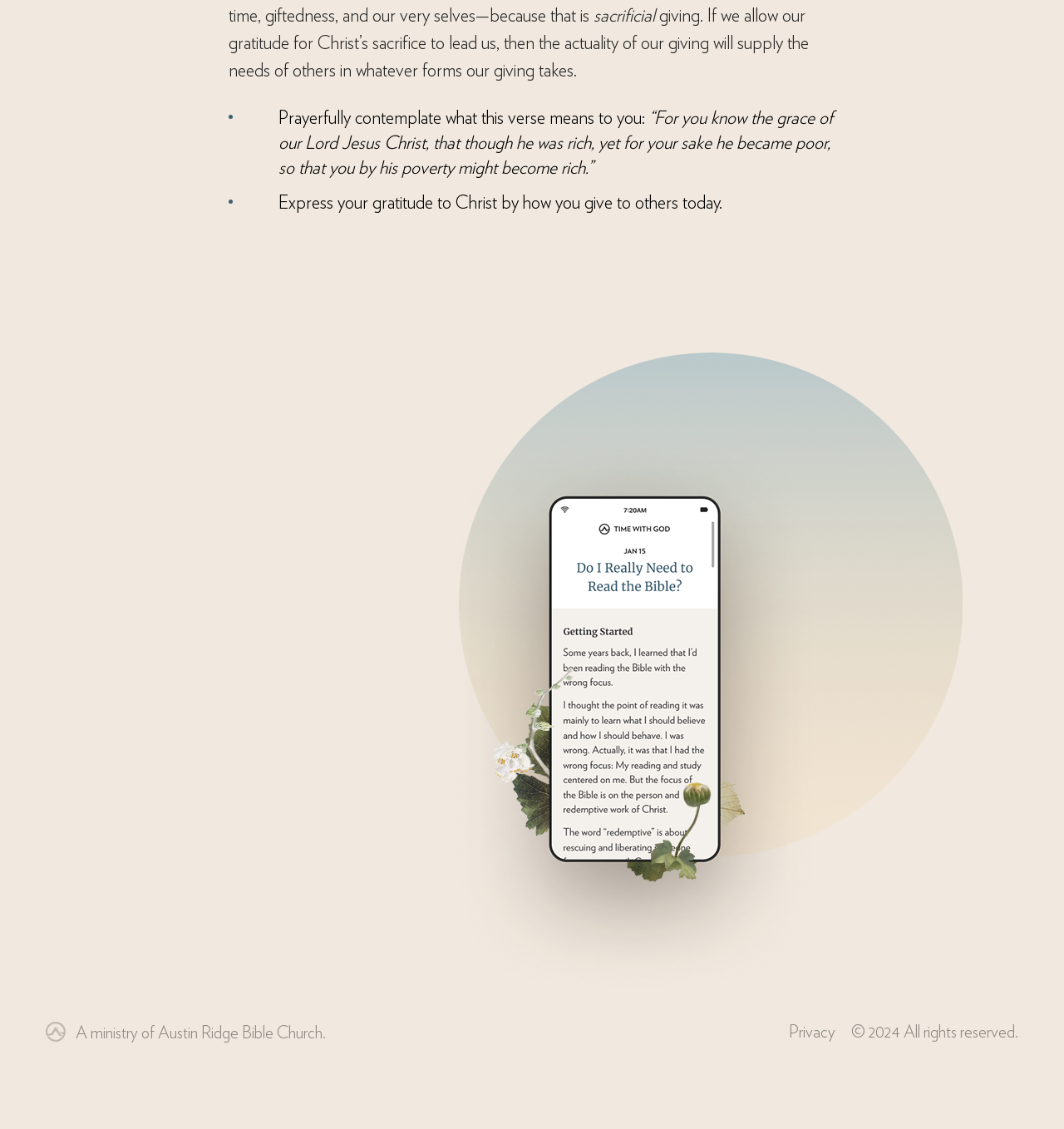What is the name of the church associated with this ministry?
Please respond to the question with a detailed and thorough explanation.

The text at the bottom of the page says 'A ministry of Austin Ridge Bible Church', which suggests that the church associated with this ministry is Austin Ridge Bible Church.